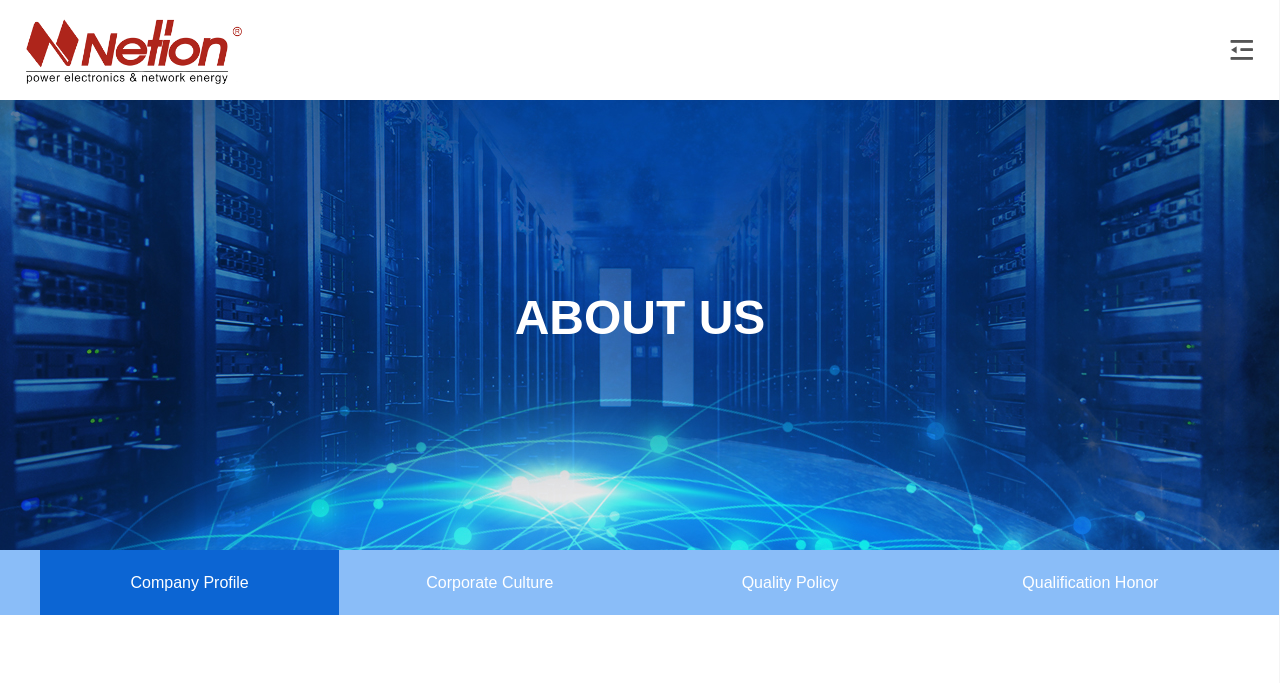Predict the bounding box of the UI element based on the description: "parent_node: Home". The coordinates should be four float numbers between 0 and 1, formatted as [left, top, right, bottom].

[0.961, 0.0, 0.98, 0.146]